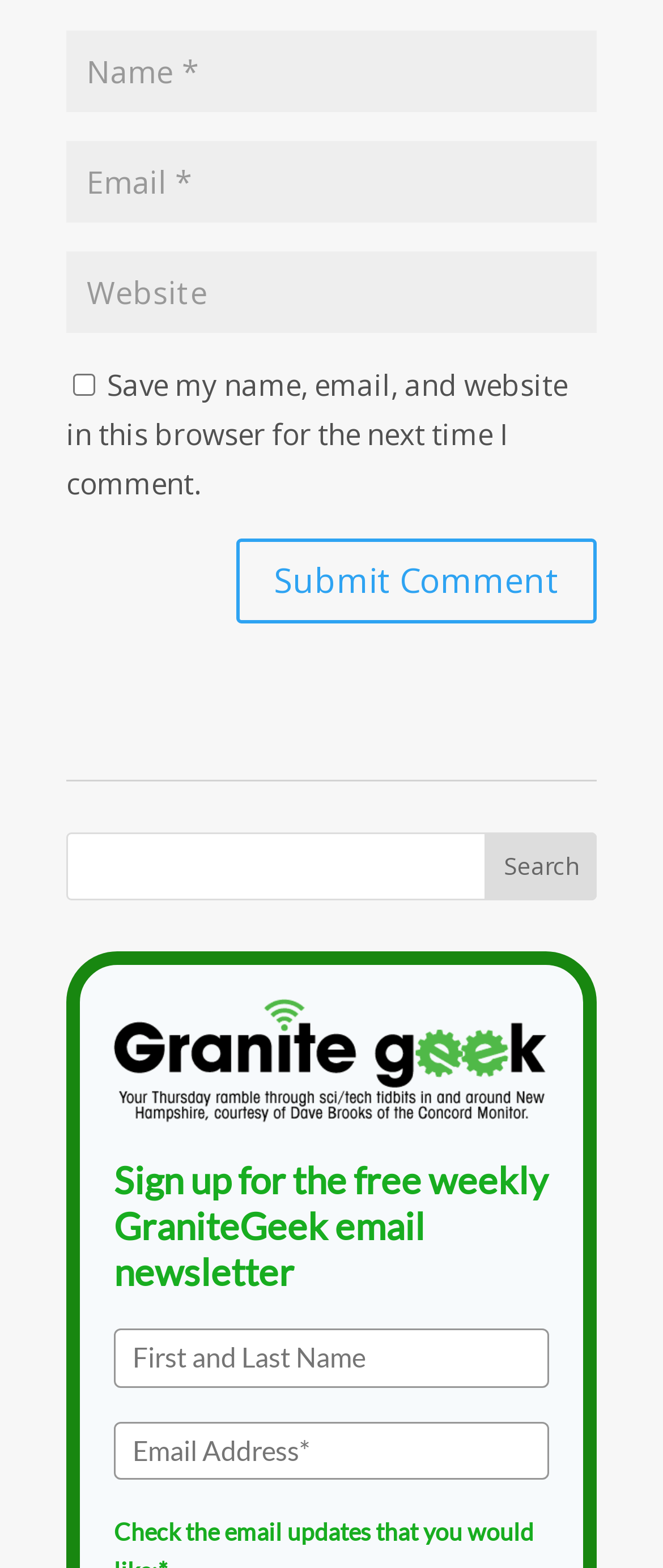Provide the bounding box coordinates of the HTML element this sentence describes: "input value="Website" name="url"".

[0.1, 0.16, 0.9, 0.212]